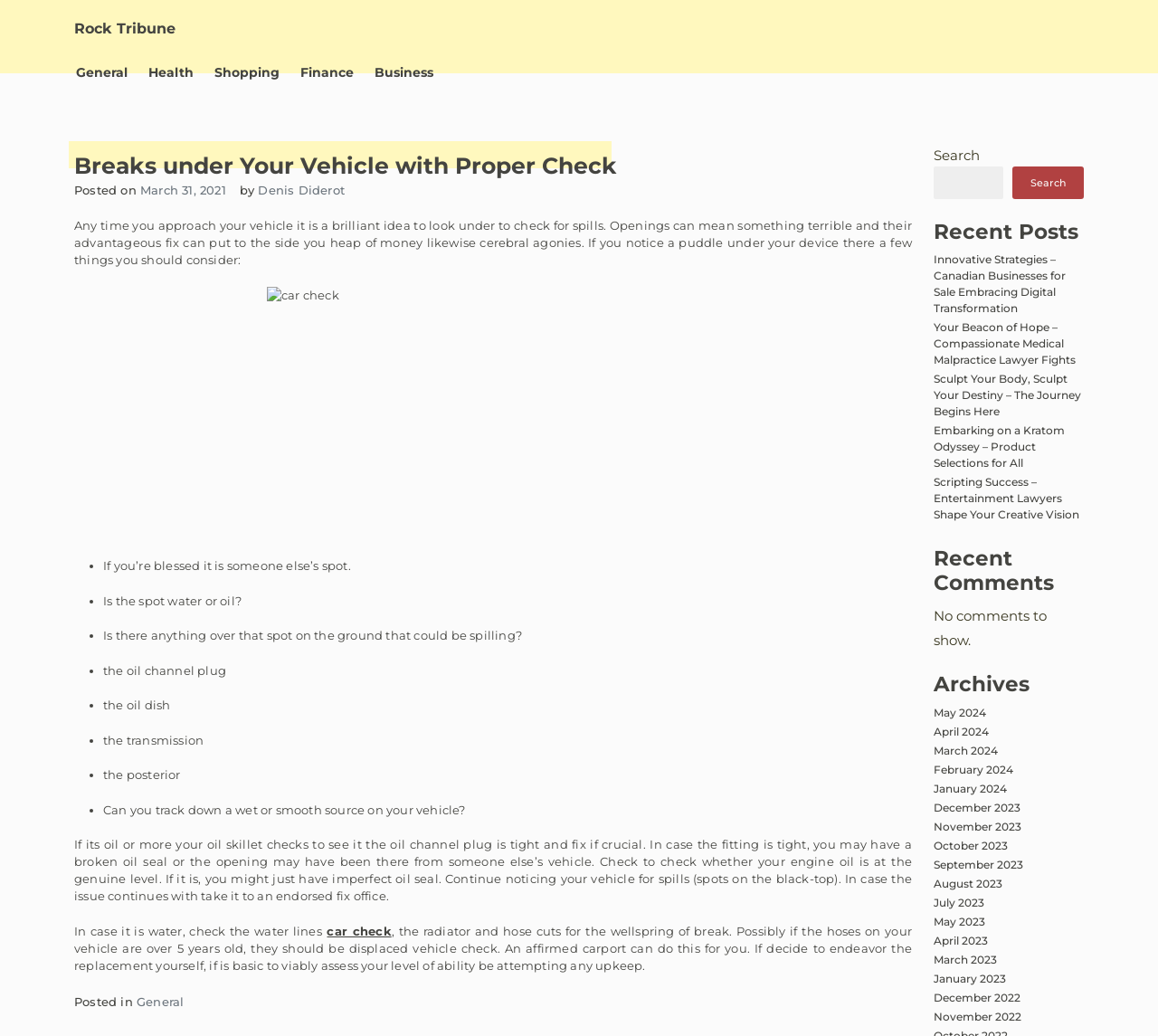Please locate the bounding box coordinates of the region I need to click to follow this instruction: "Click on the 'General' link".

[0.064, 0.056, 0.112, 0.084]